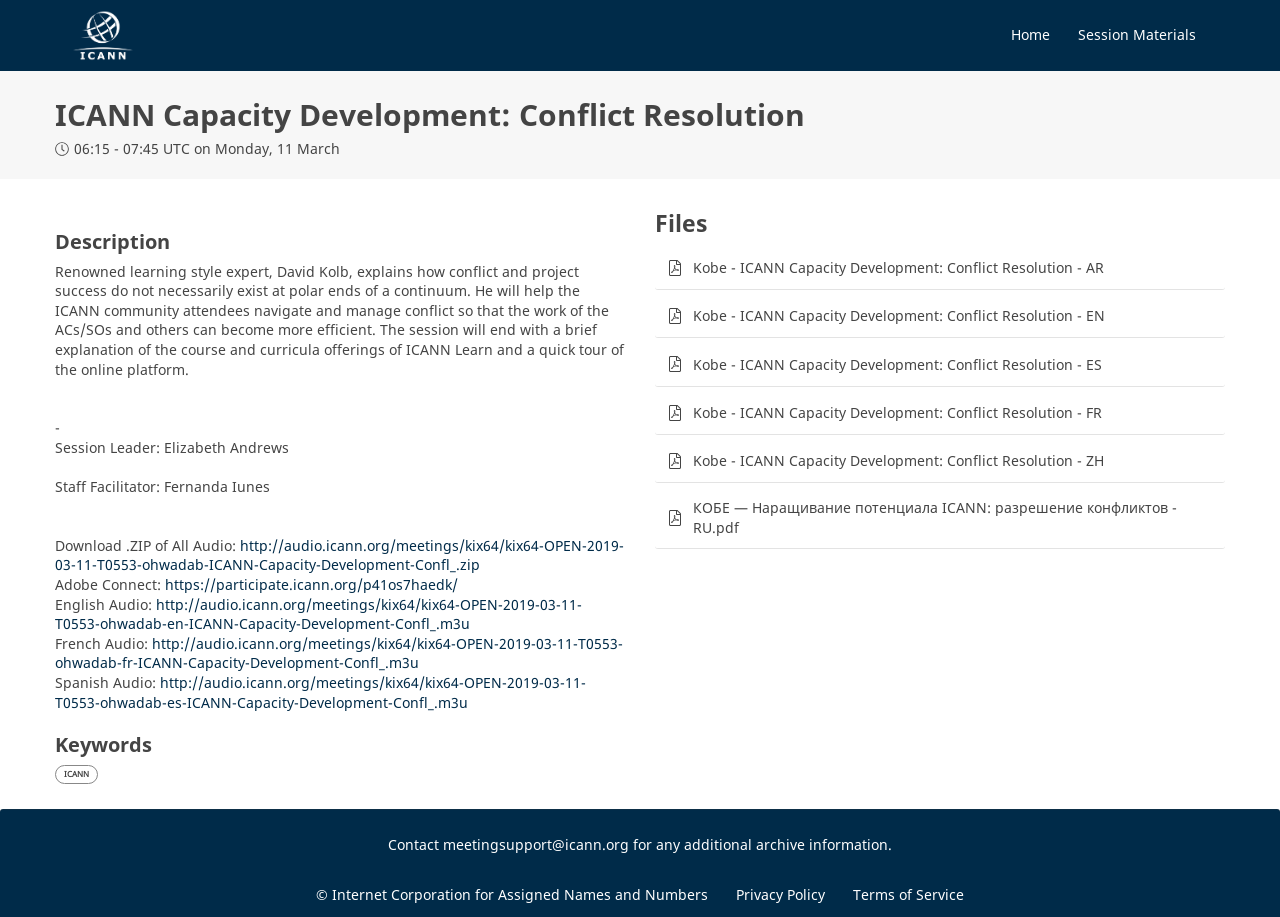Who is the session leader? Observe the screenshot and provide a one-word or short phrase answer.

Elizabeth Andrews